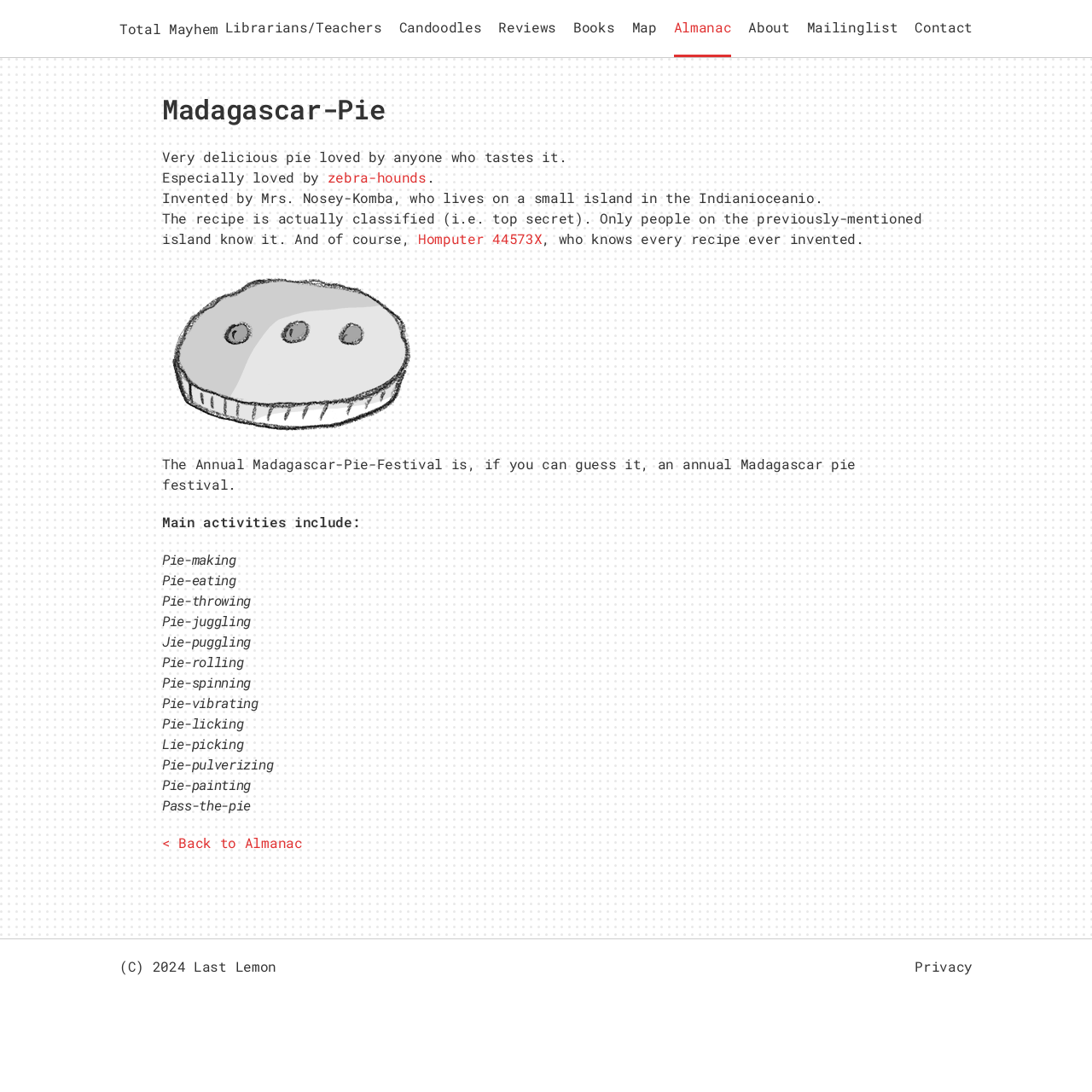Given the webpage screenshot, identify the bounding box of the UI element that matches this description: "Almanac".

[0.617, 0.0, 0.67, 0.05]